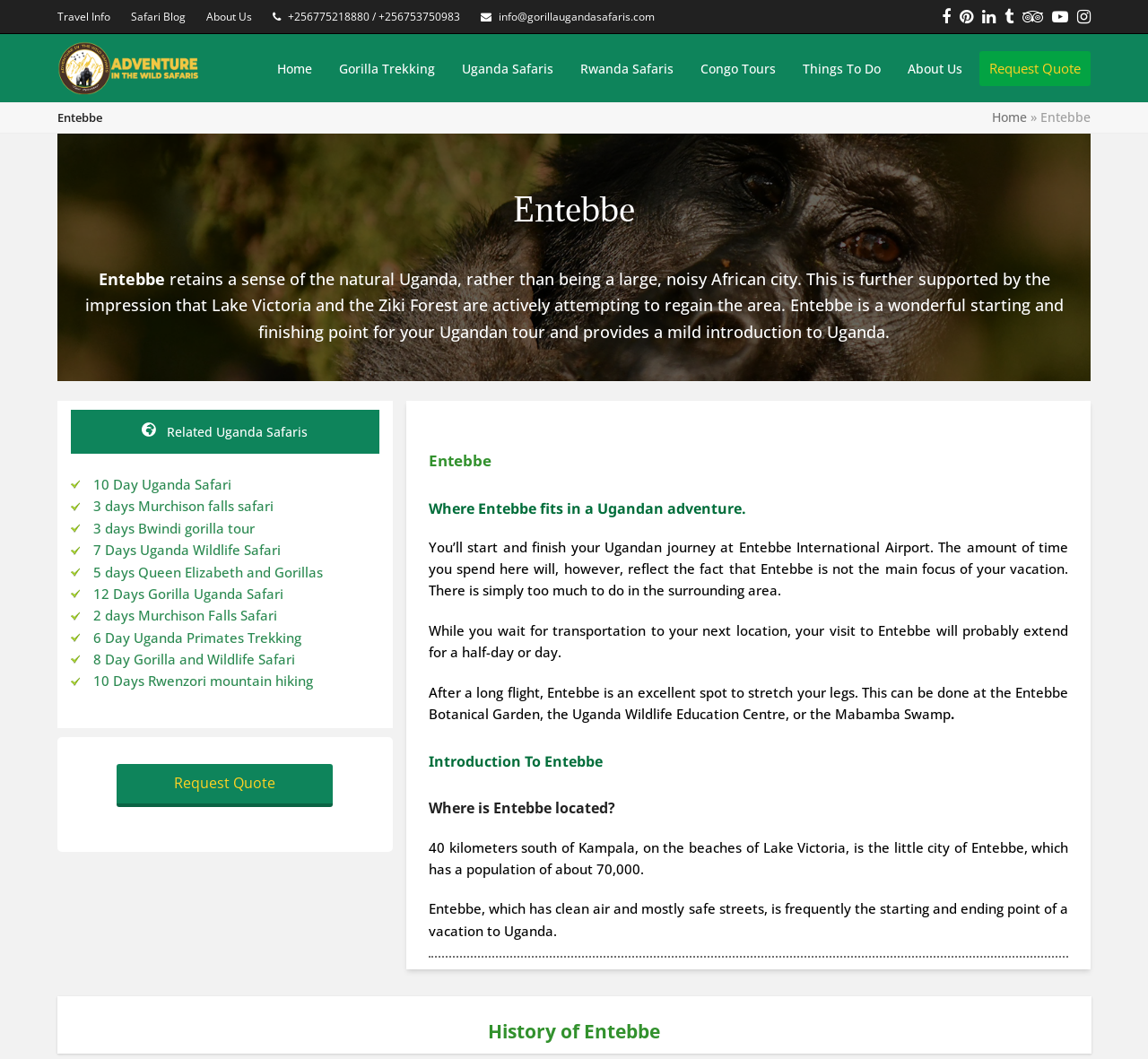Identify the bounding box coordinates of the part that should be clicked to carry out this instruction: "Read about Gorilla Trekking Uganda".

[0.05, 0.055, 0.175, 0.072]